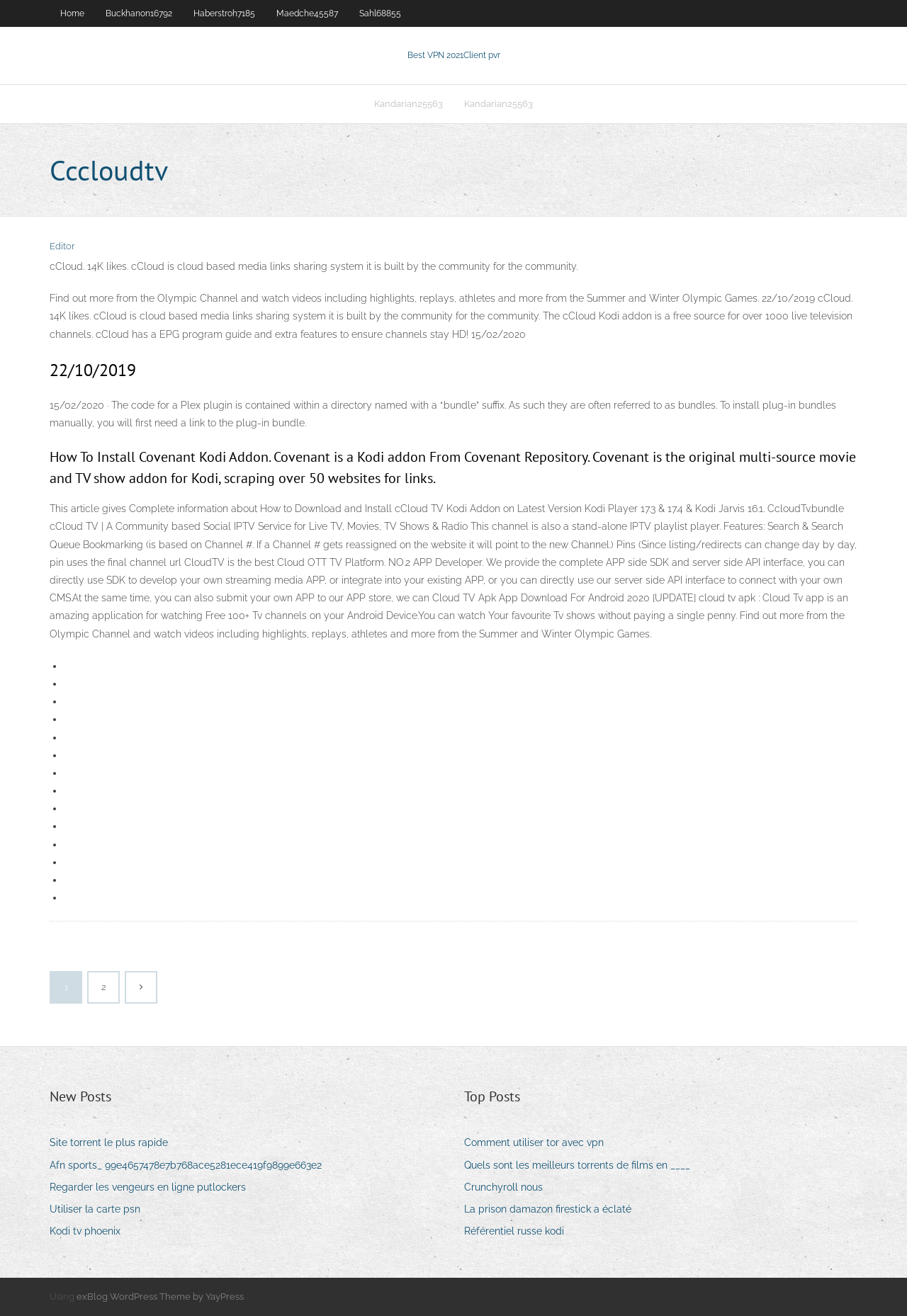Find the bounding box coordinates of the element to click in order to complete this instruction: "Click the 'MD Health' link". The bounding box coordinates must be four float numbers between 0 and 1, denoted as [left, top, right, bottom].

None